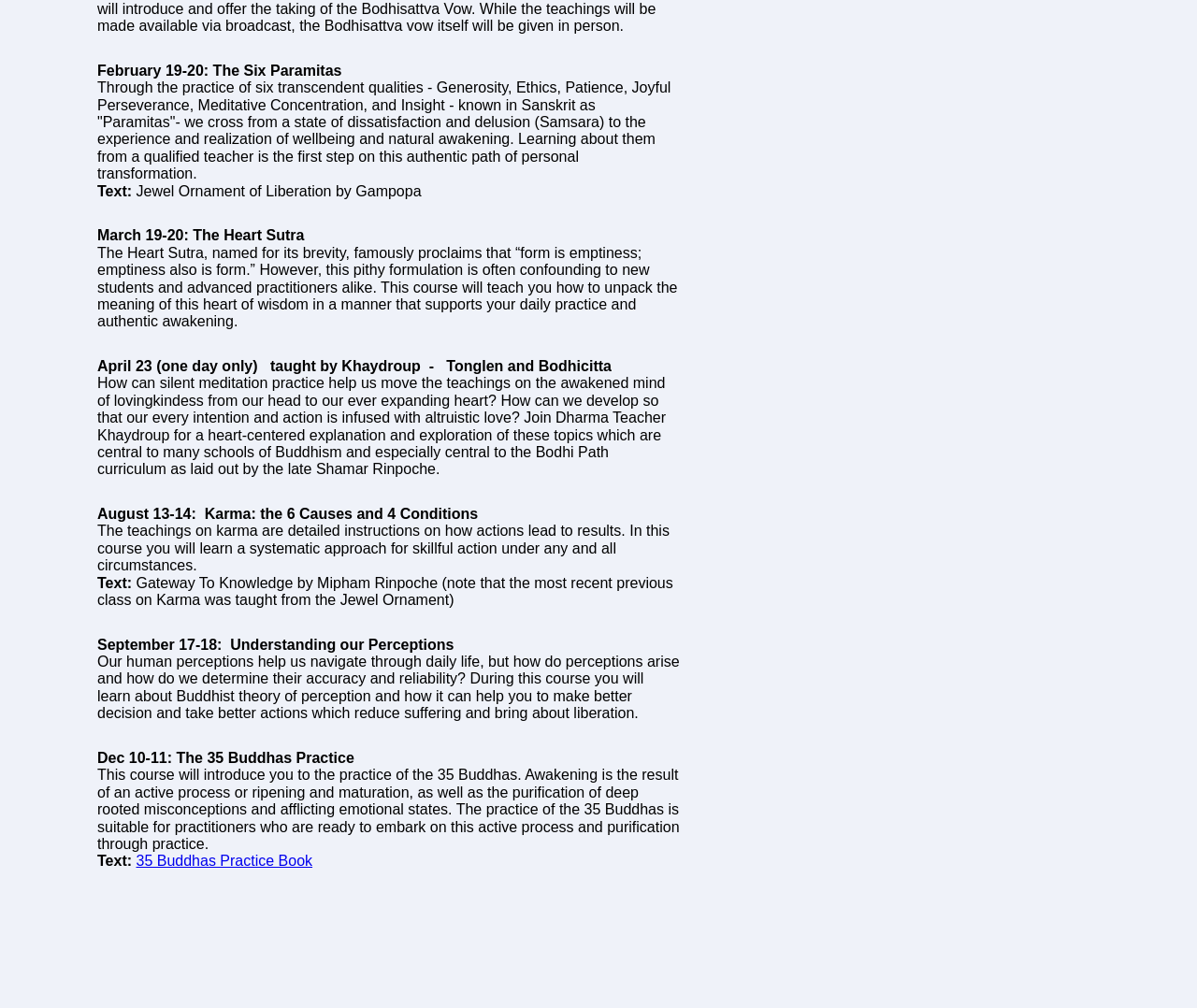Give a concise answer of one word or phrase to the question: 
Who is the teacher for the course on April 23?

Khaydroup